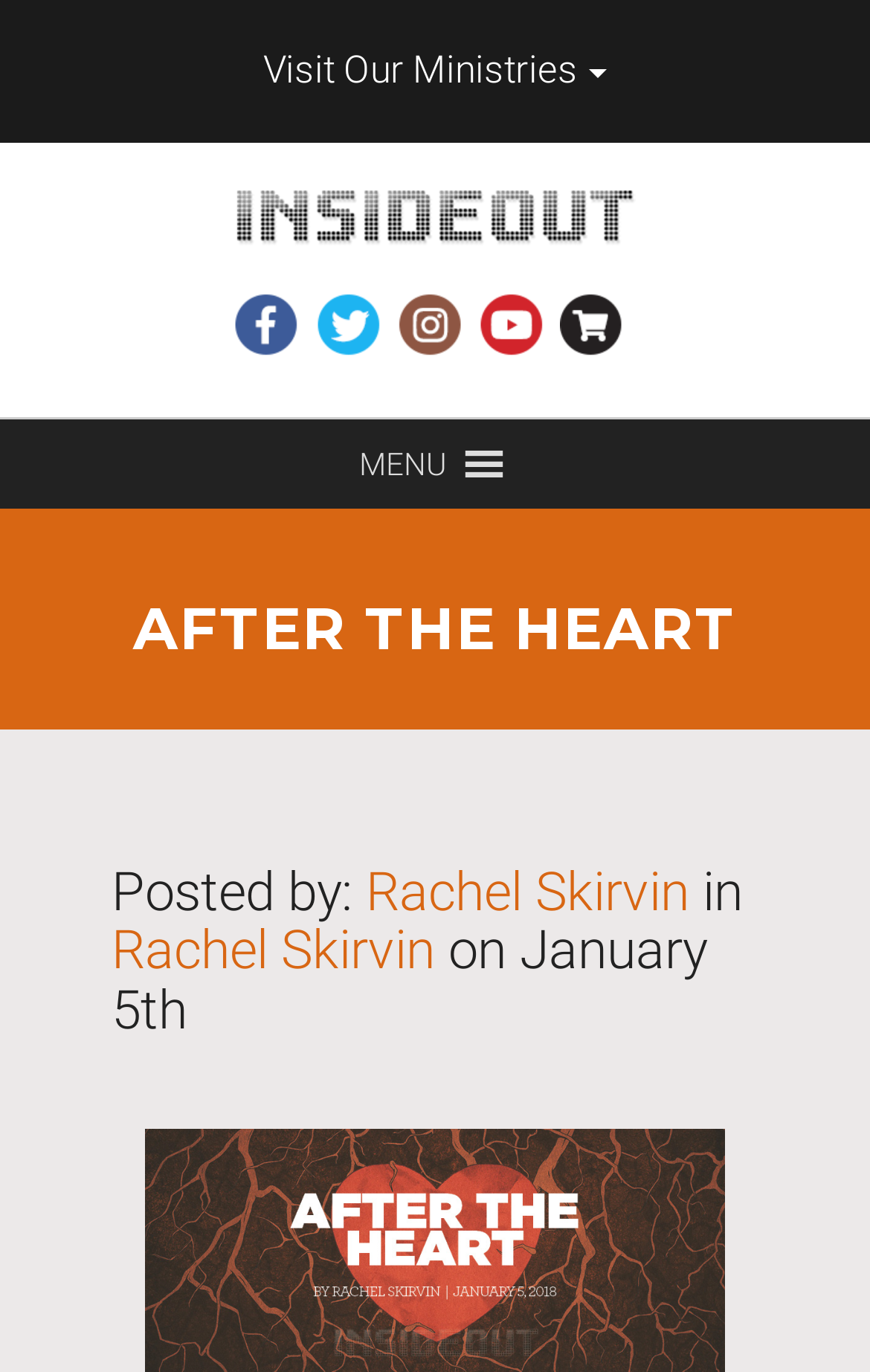Find the bounding box coordinates for the area that must be clicked to perform this action: "Read the post by Rachel Skirvin".

[0.421, 0.628, 0.792, 0.673]